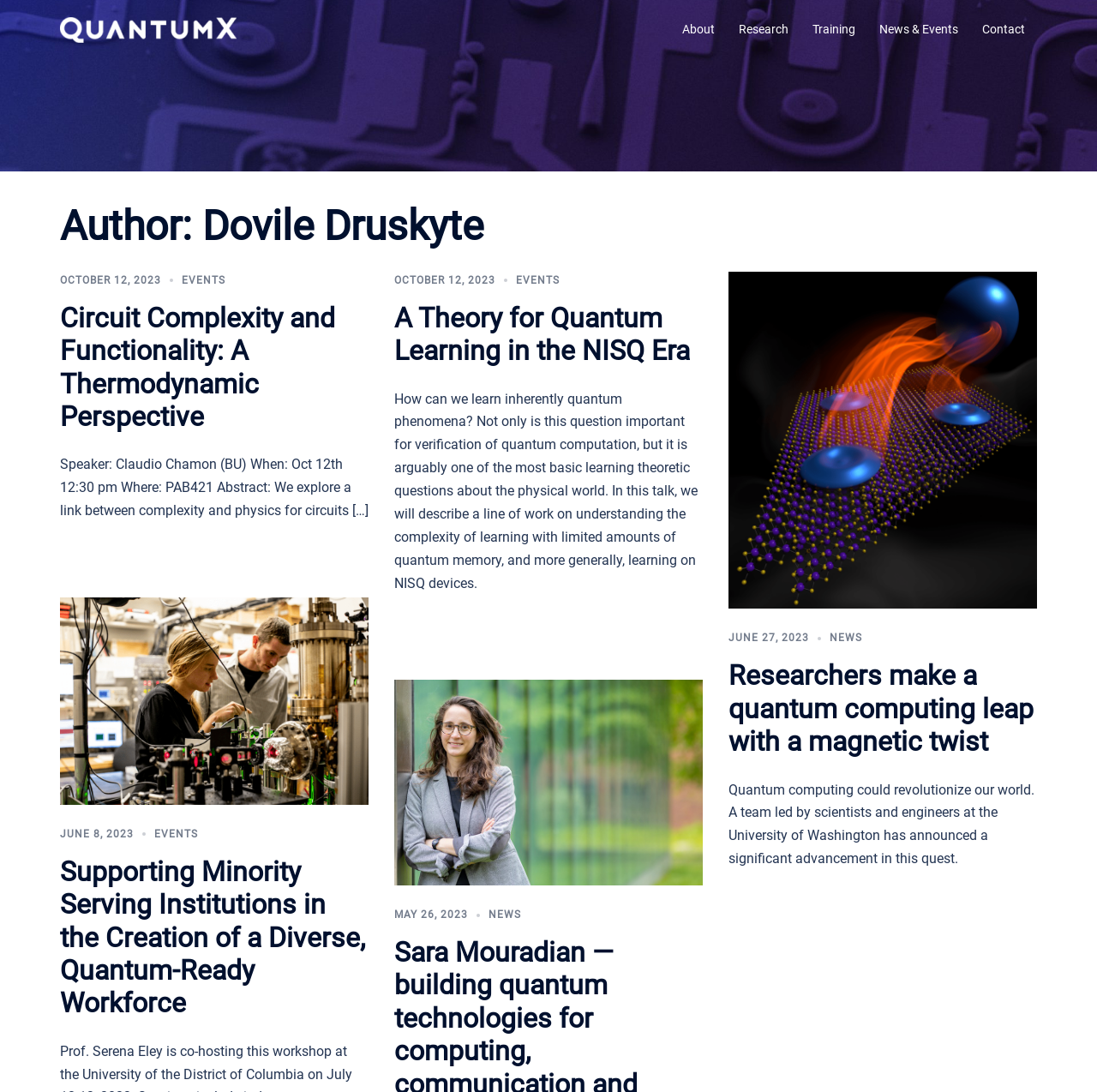Please find the bounding box coordinates of the element that must be clicked to perform the given instruction: "Click on the 'About' link". The coordinates should be four float numbers from 0 to 1, i.e., [left, top, right, bottom].

[0.622, 0.018, 0.652, 0.037]